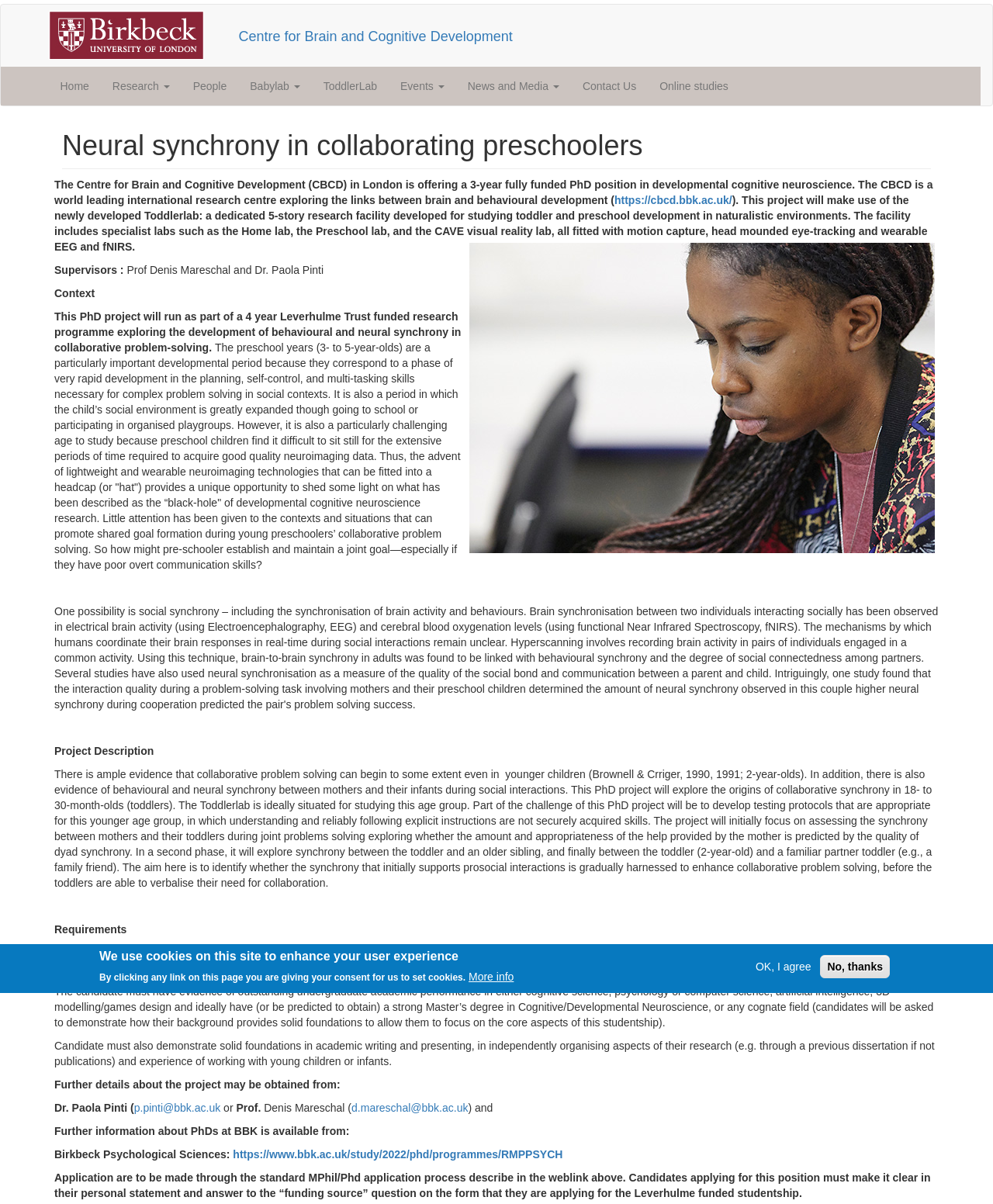Identify the bounding box coordinates of the clickable region necessary to fulfill the following instruction: "Click the 'Home' link". The bounding box coordinates should be four float numbers between 0 and 1, i.e., [left, top, right, bottom].

[0.049, 0.009, 0.217, 0.05]